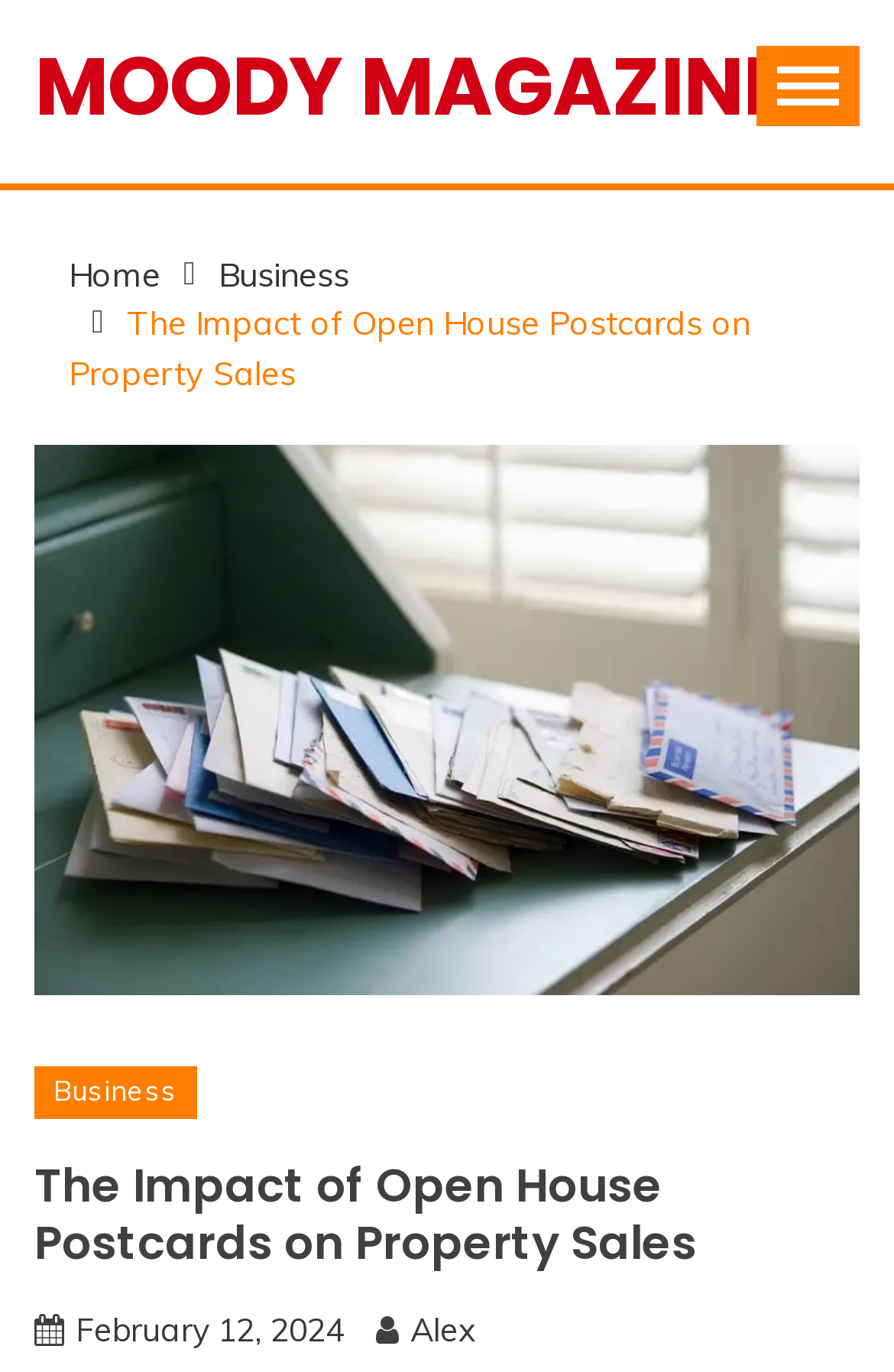For the element described, predict the bounding box coordinates as (top-left x, top-left y, bottom-right x, bottom-right y). All values should be between 0 and 1. Element description: Business

[0.038, 0.777, 0.22, 0.815]